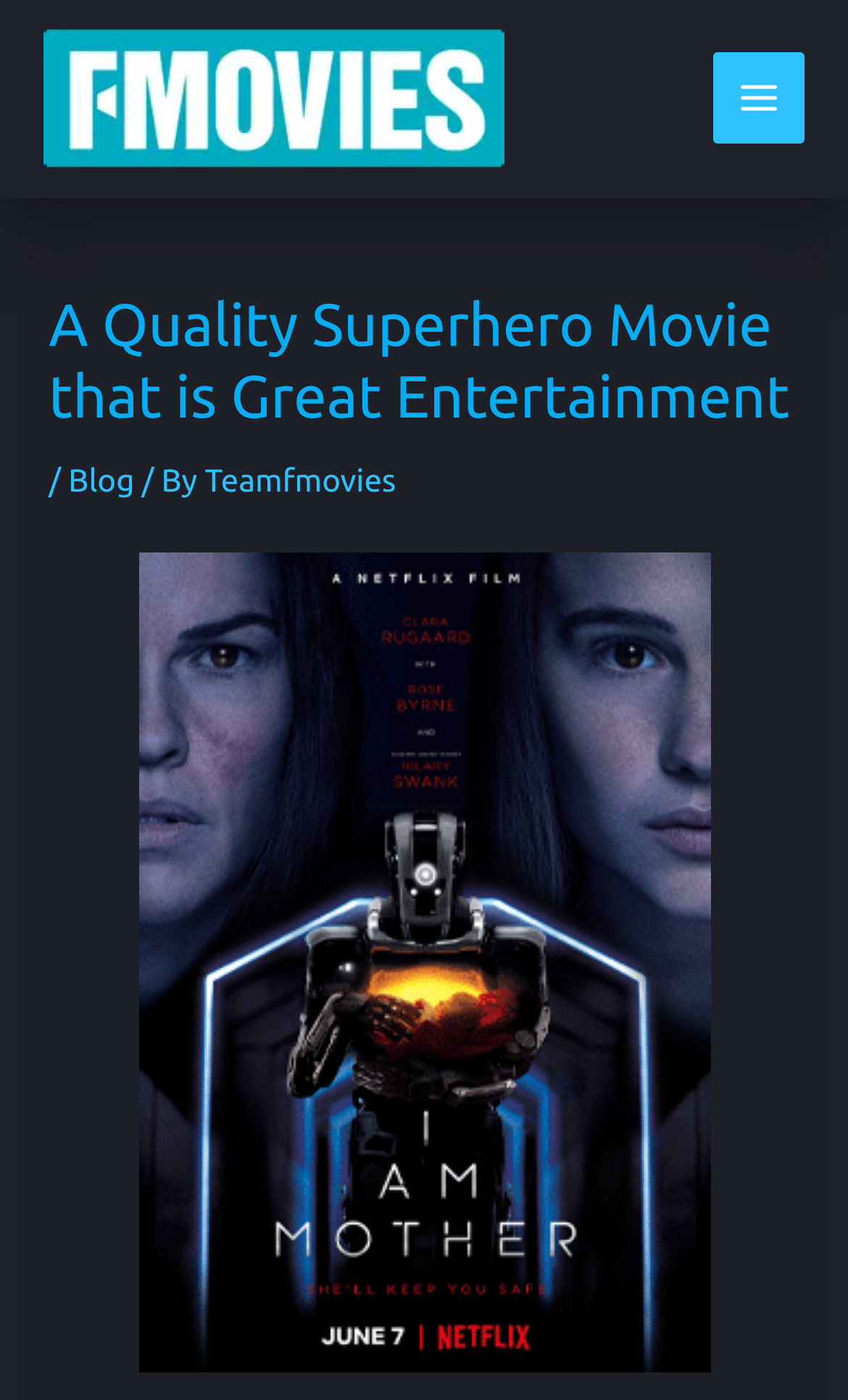Provide an in-depth caption for the contents of the webpage.

The webpage is about a quality superhero movie and offers great entertainment. At the top left, there is a link to "Fmovies" accompanied by an image with the same name. Below the link, there is a button labeled "Main Menu" on the top right. 

When the "Main Menu" button is expanded, a header section appears, containing a heading that reads "A Quality Superhero Movie that is Great Entertainment". Below the heading, there is a slash symbol, followed by a link to "Blog" and then the text "By". Next to the text "By", there is a link to "Teamfmovies". 

On the right side of the header section, there is a large image related to a superhero movie, taking up most of the vertical space.